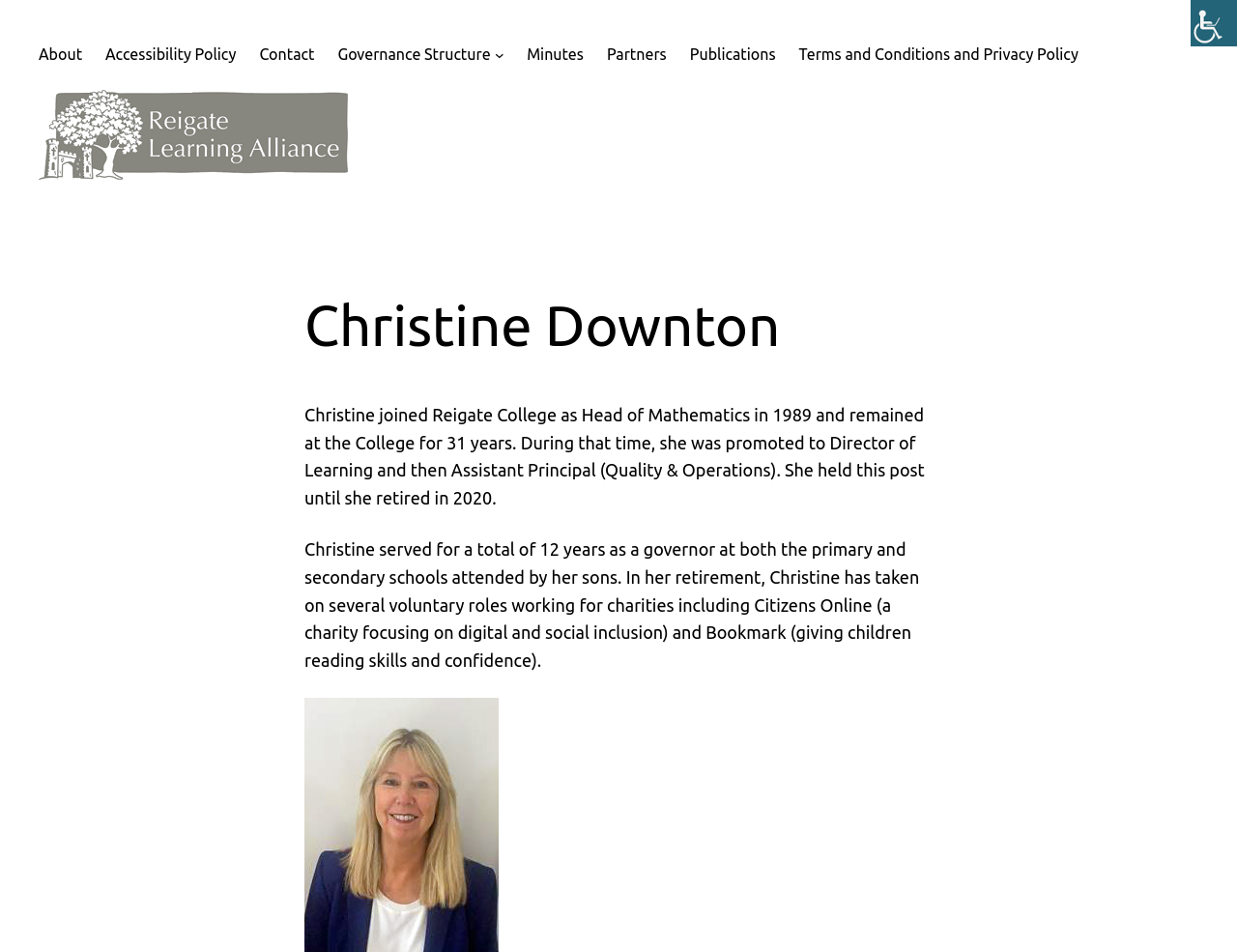Please identify the bounding box coordinates of the element I need to click to follow this instruction: "View About page".

[0.031, 0.044, 0.066, 0.07]